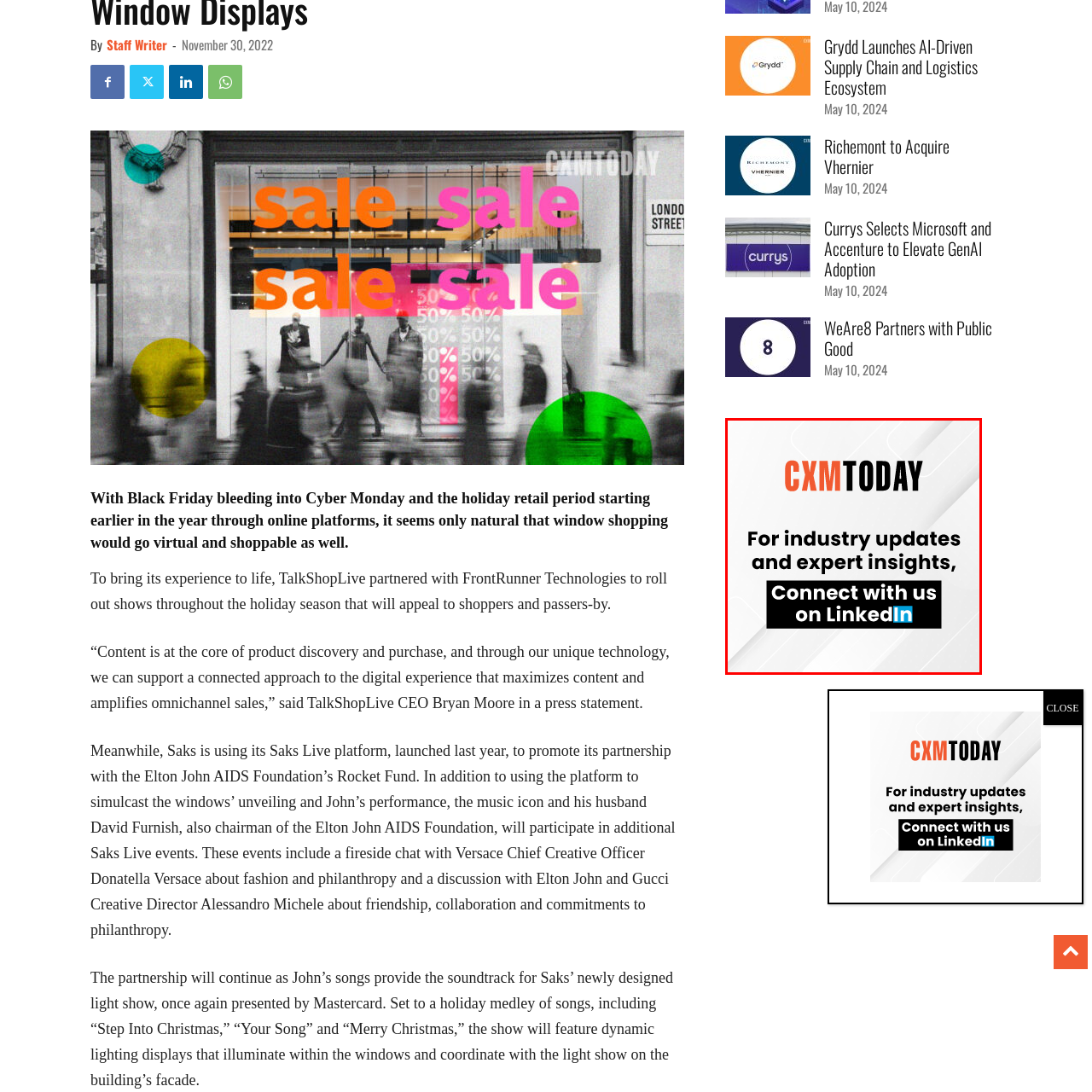Create a detailed narrative describing the image bounded by the red box.

The image prominently features the CXM TODAY logo, set against a clean, modern background that emphasizes clarity and professionalism. Accompanying the logo is a call to action, encouraging viewers to connect on LinkedIn for industry updates and expert insights. The bold typography and contrasting colors enhance visibility and engagement, making this graphic an effective promotional tool for fostering connections and sharing valuable information within the industry.